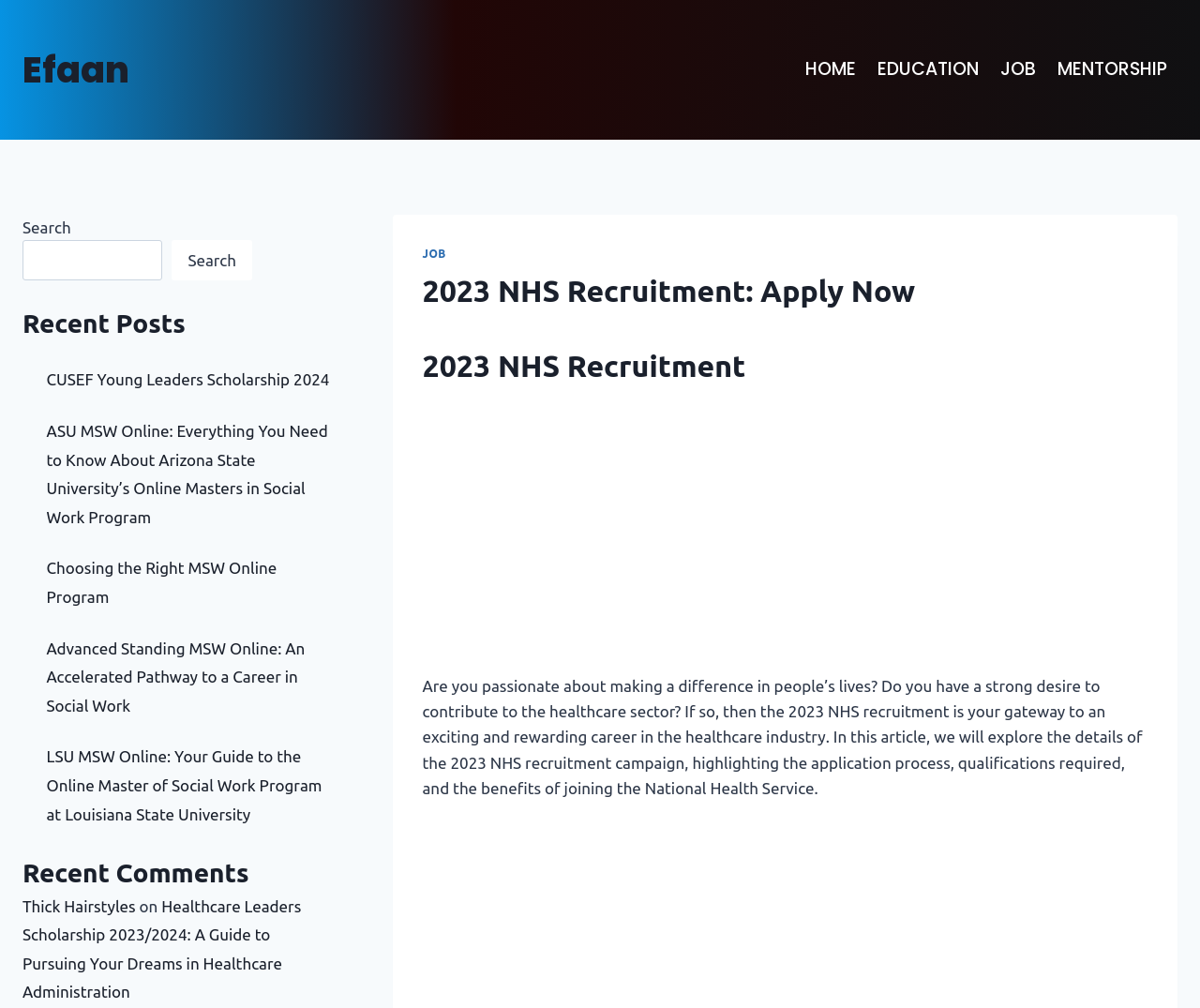Please determine the bounding box coordinates of the section I need to click to accomplish this instruction: "Read the '2023 NHS Recruitment: Apply Now' article".

[0.352, 0.266, 0.956, 0.311]